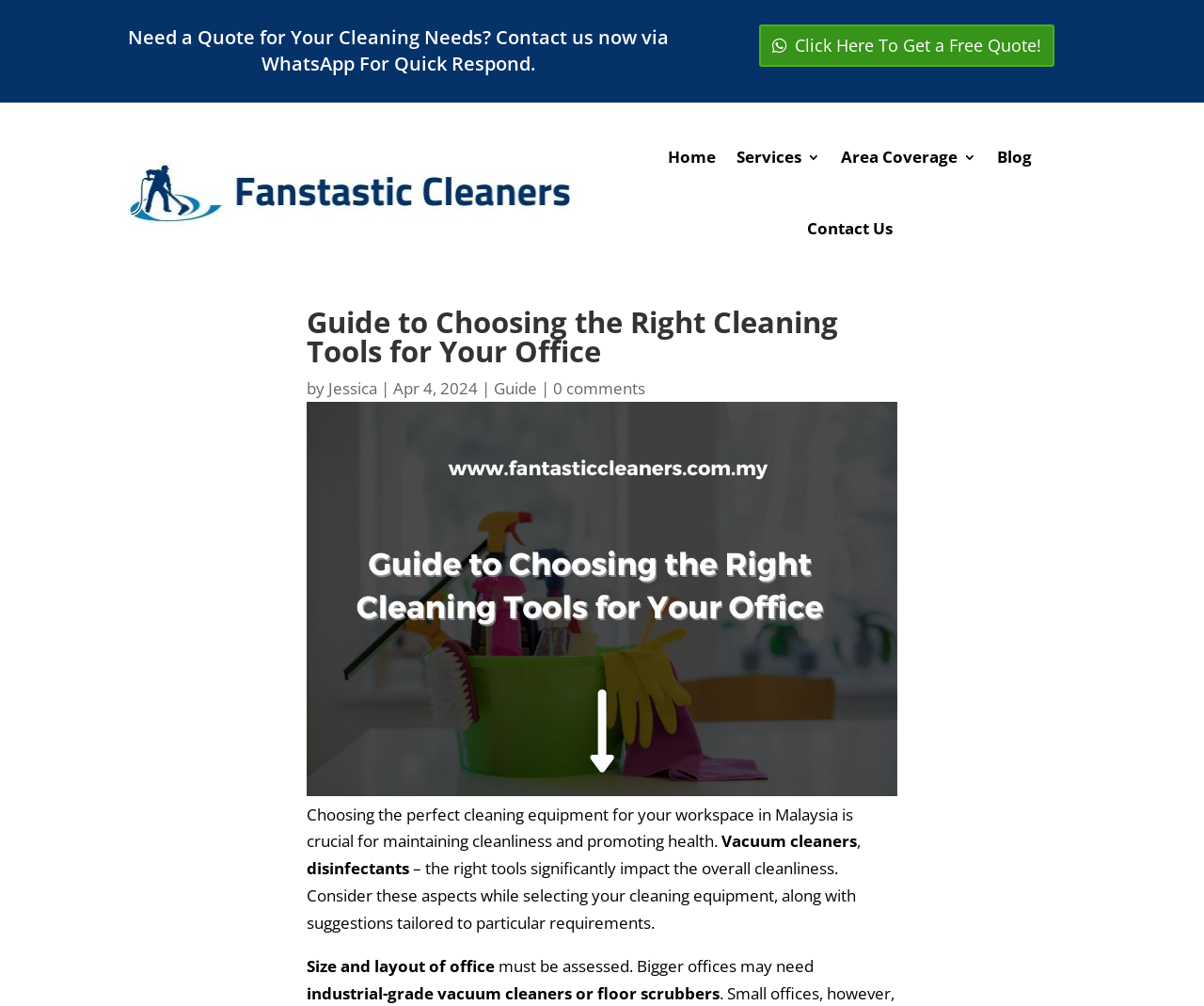Locate the bounding box coordinates of the clickable area needed to fulfill the instruction: "Get a free quote".

[0.63, 0.024, 0.876, 0.066]